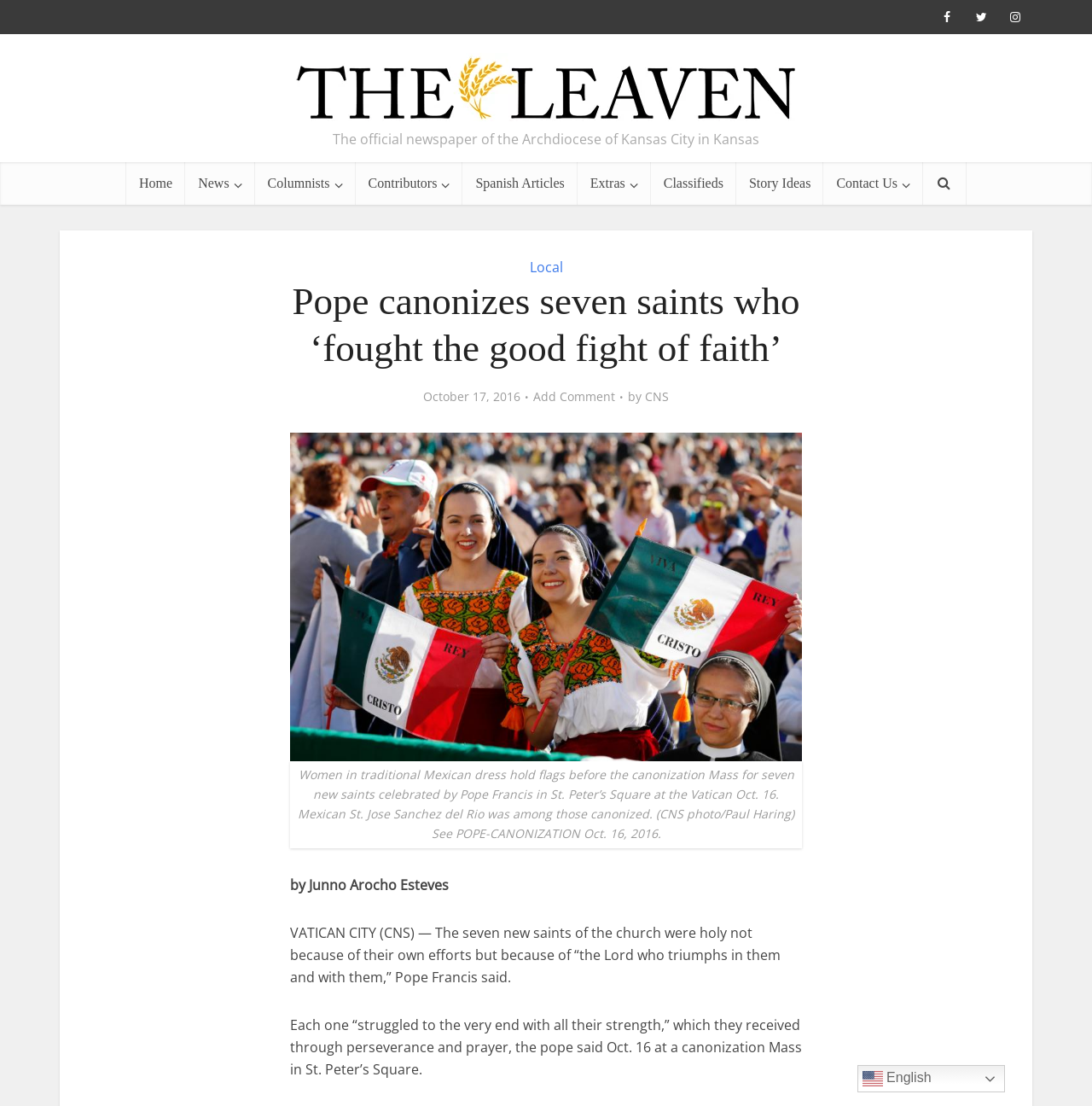Can you find the bounding box coordinates for the element to click on to achieve the instruction: "Contact Us"?

[0.754, 0.147, 0.845, 0.185]